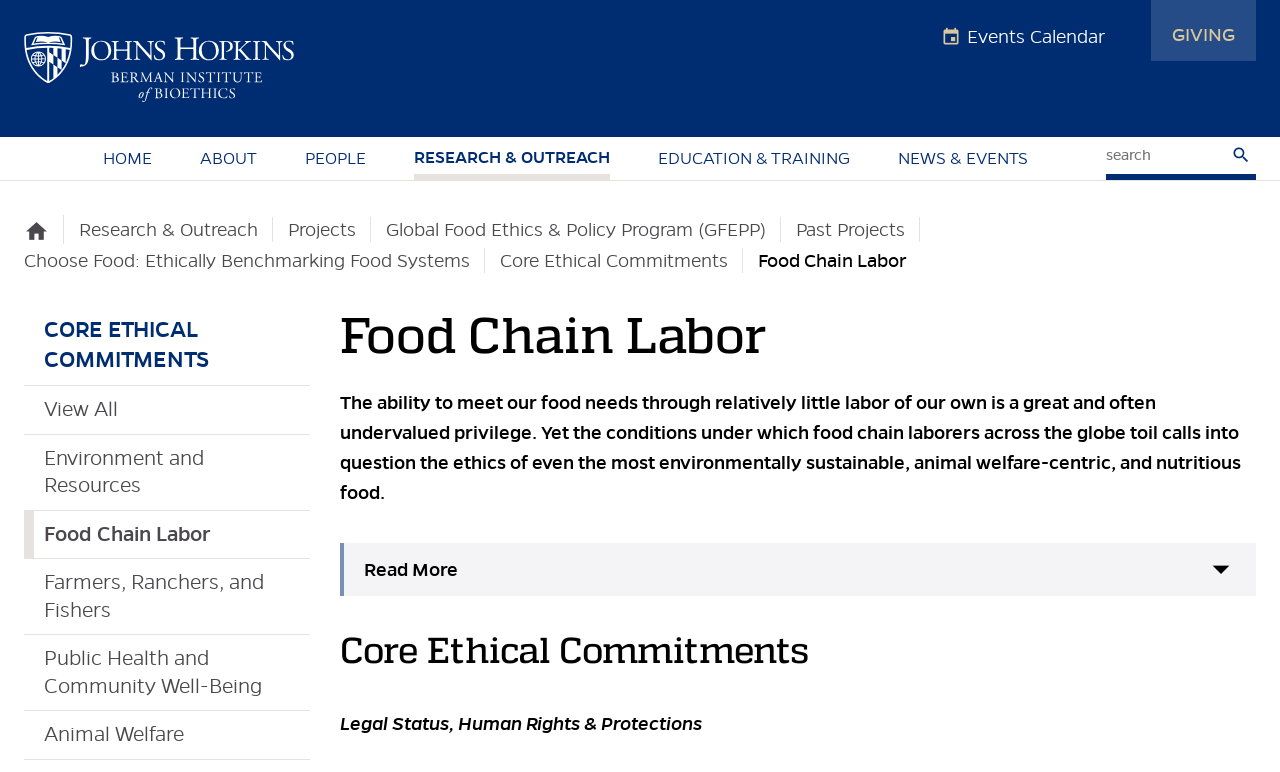Answer this question in one word or a short phrase: What is the category of the link 'Farmers, Ranchers, and Fishers'?

Food Chain Labor